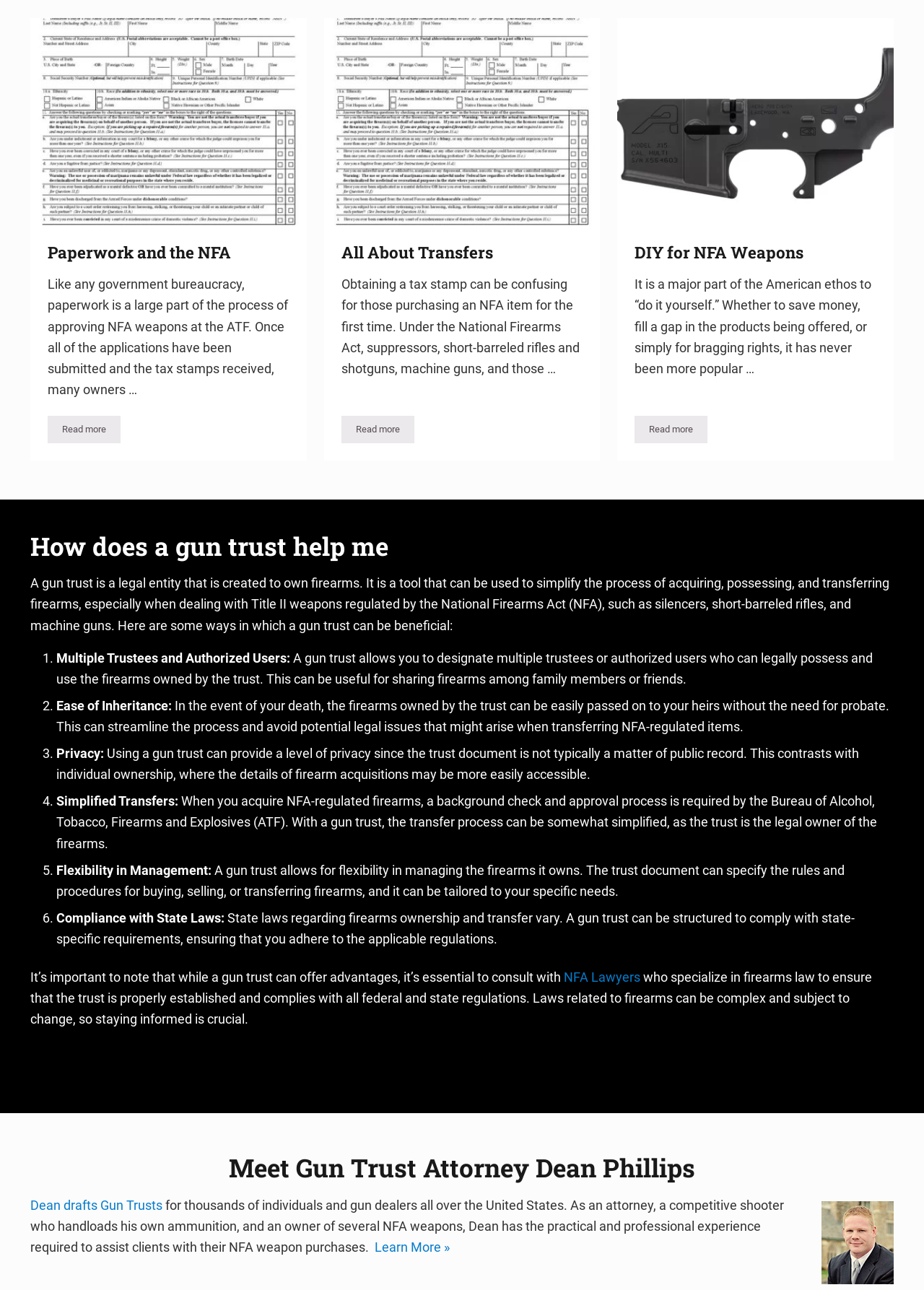What is the title of the first article?
Answer briefly with a single word or phrase based on the image.

Paperwork and the NFA